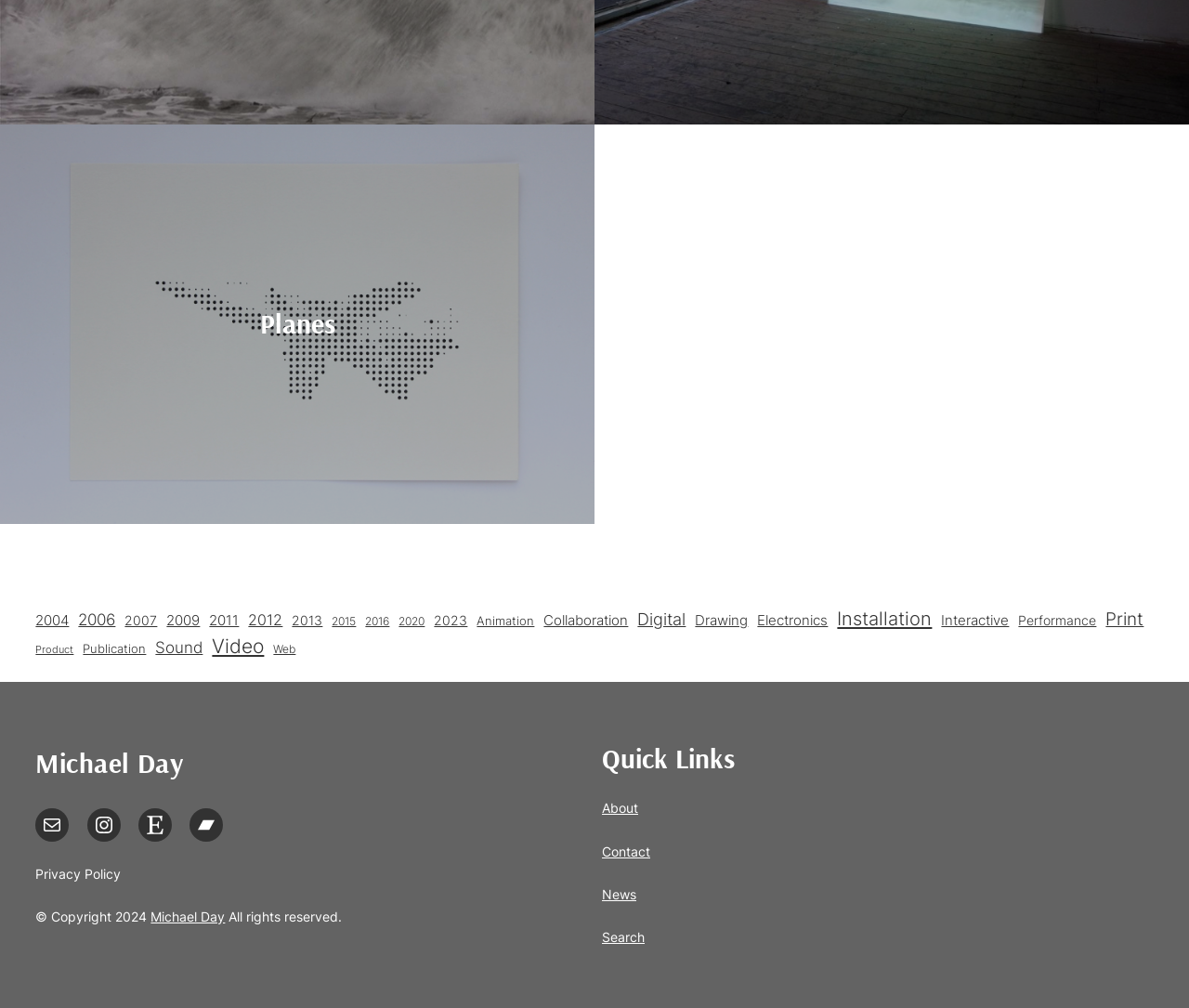Identify the bounding box for the element characterized by the following description: "Michael Day".

[0.127, 0.901, 0.189, 0.917]